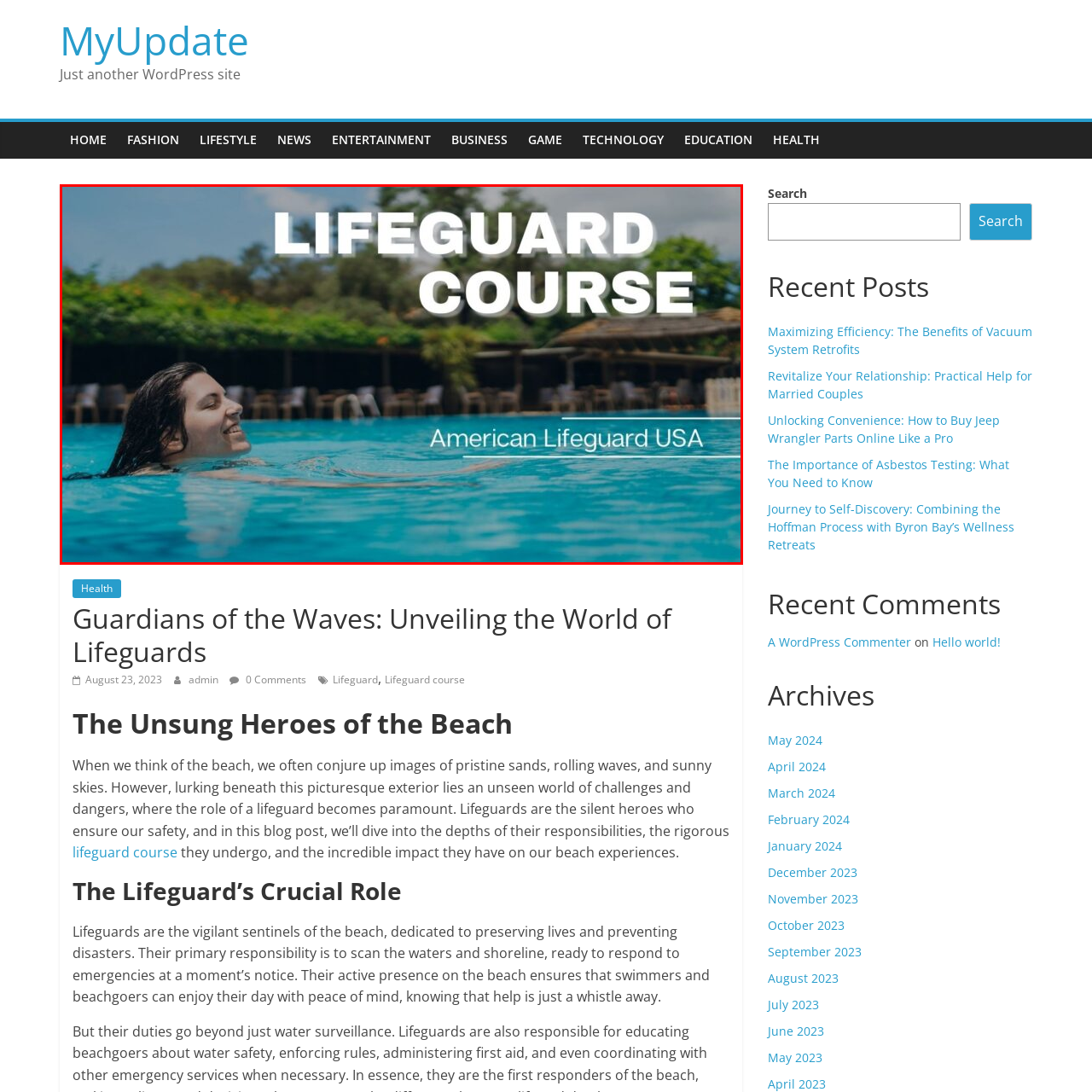Give a detailed narrative of the image enclosed by the red box.

This image features a serene scene set in a swimming pool, showcasing a participant enjoying a lifeguard training course. The person is swimming with a joyful expression, emphasizing the confidence and skill fostered through the training. Above them, bold white text reads "LIFEGUARD COURSE," while a smaller caption at the bottom identifies the provider as "American Lifeguard USA." The background is lush with greenery, hinting at a well-maintained outdoor facility that complements the training atmosphere. This visual encapsulates the essence of lifeguard preparation, highlighting both the enjoyment of the learning process and the professional development involved in ensuring safety at aquatic facilities.